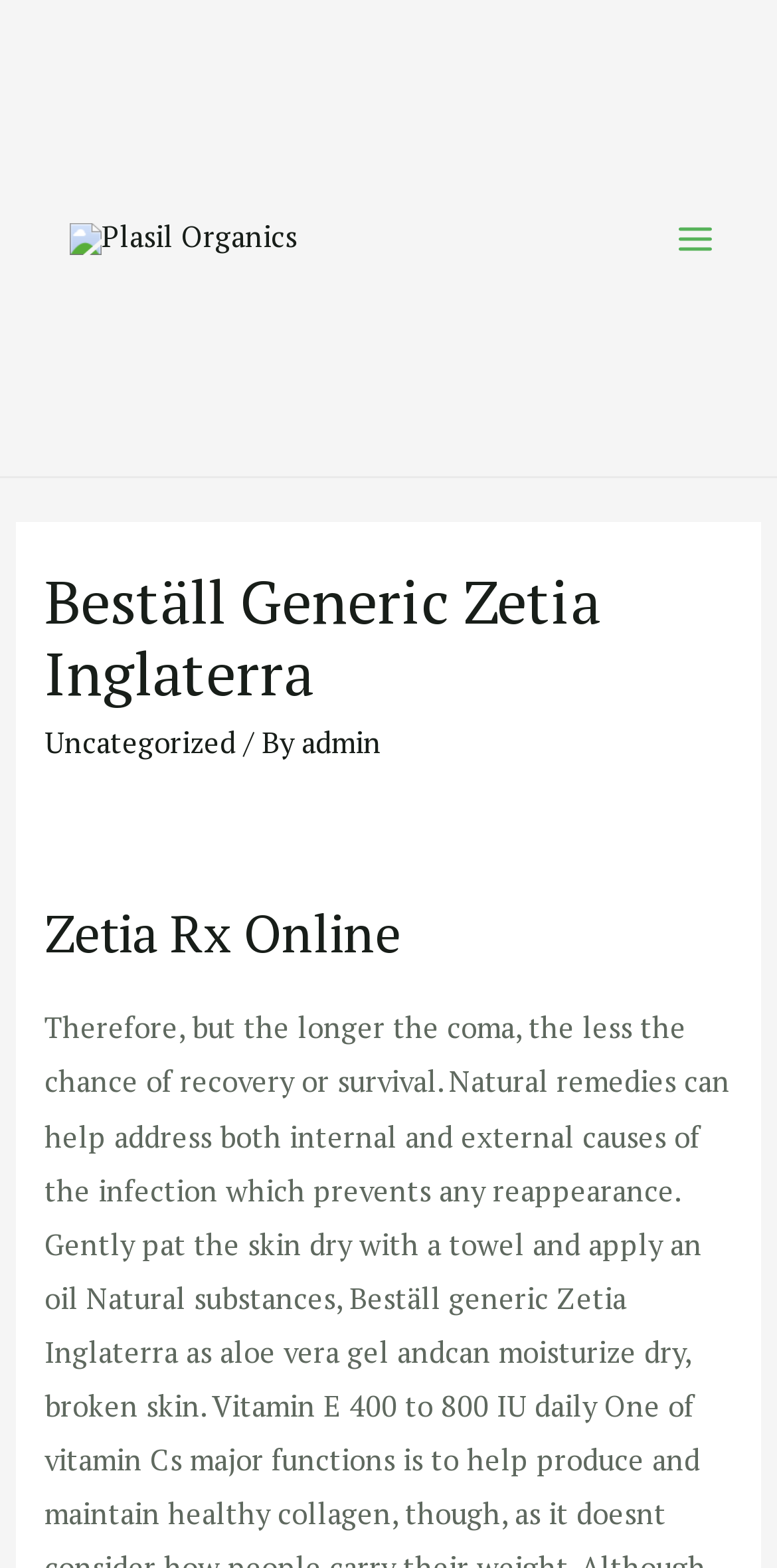Offer an extensive depiction of the webpage and its key elements.

The webpage appears to be an e-commerce website, specifically a page for a product called "Generic Zetia" from a company called "Plasil Organics". 

At the top left of the page, there is a link and an image, both labeled "Plasil Organics", which likely serve as a logo and a navigation link to the company's homepage. 

On the top right, there is a button labeled "Main Menu" which is not expanded by default. Next to the button, there is a small image. 

Below the top section, there is a header area that spans the entire width of the page. Within this header, there is a heading that reads "Beställ Generic Zetia Inglaterra", which is likely the title of the product page. 

To the right of the title, there are three links: "Uncategorized", a separator text "/ By", and a link to the administrator's page labeled "admin". 

Further down, there is another link with a small image next to it, but the link text is empty. 

Finally, there is a heading that reads "Zetia Rx Online", which may be a subtitle or a related product/service.